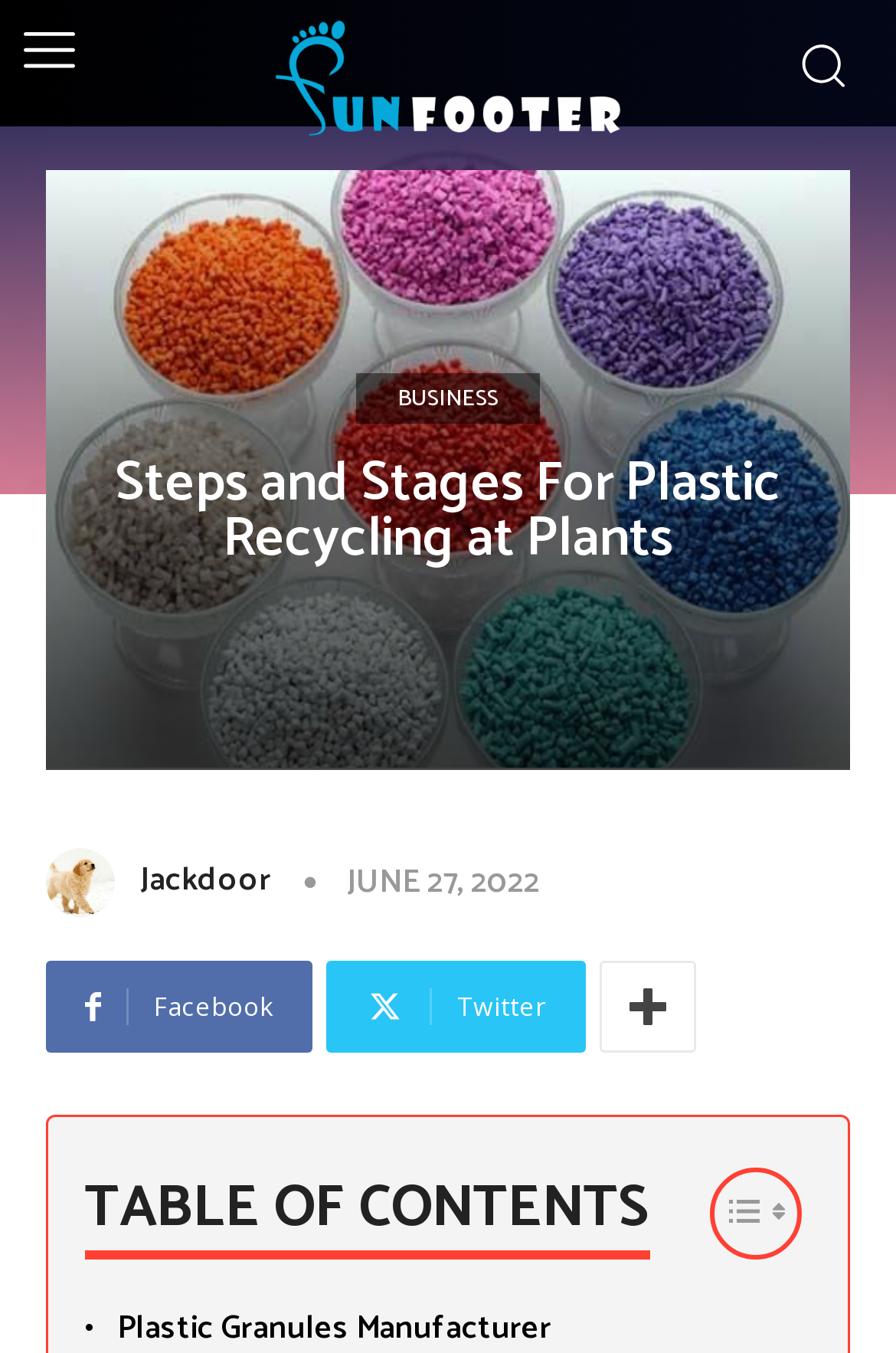What is the purpose of the button 'Toggle Table of Content'?
Please provide a detailed answer to the question.

The button 'Toggle Table of Content' is located below the main heading, and its purpose is to show or hide the table of contents of the article.